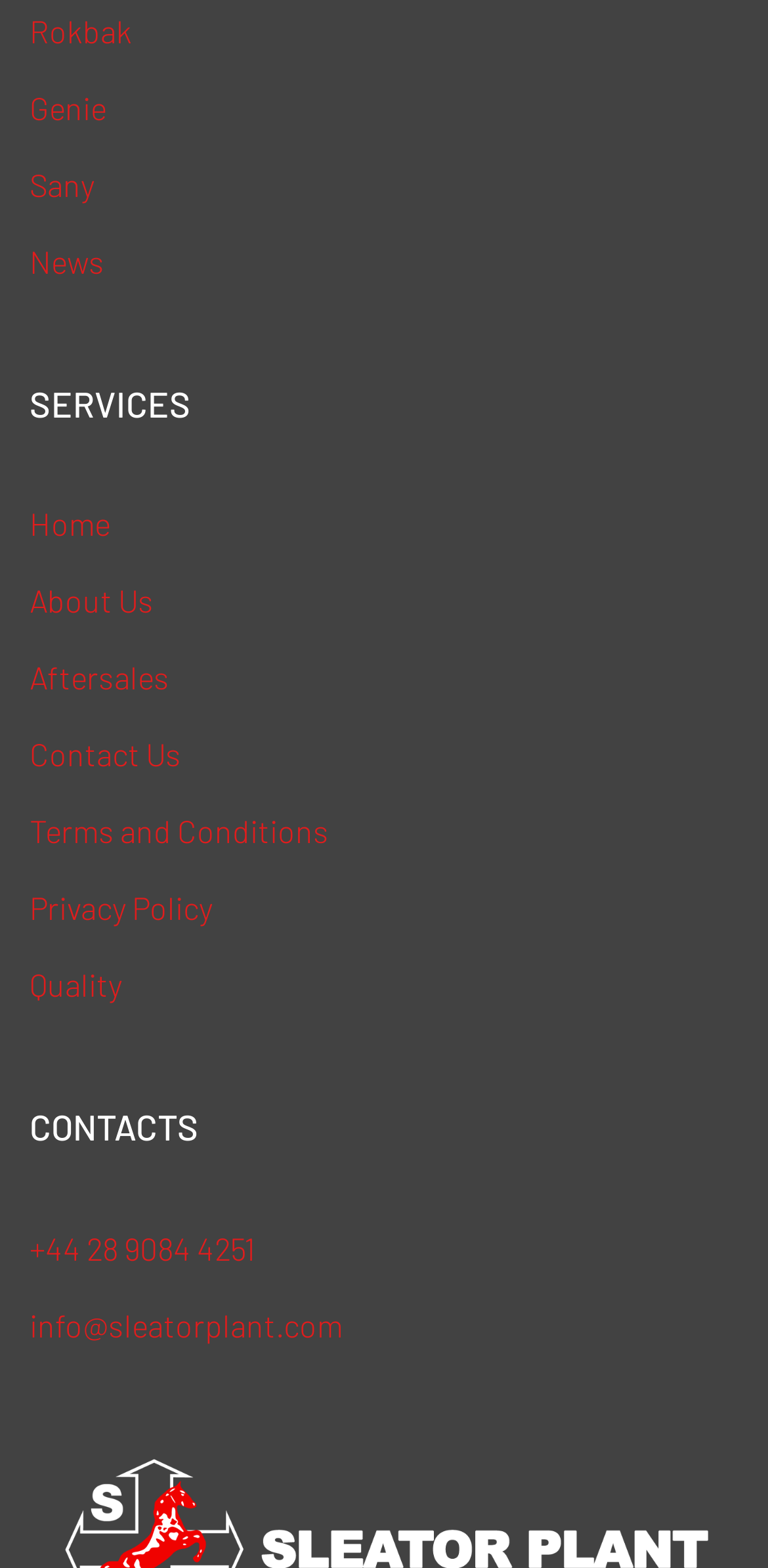Please provide a one-word or phrase answer to the question: 
What is the last link in the services list?

Quality